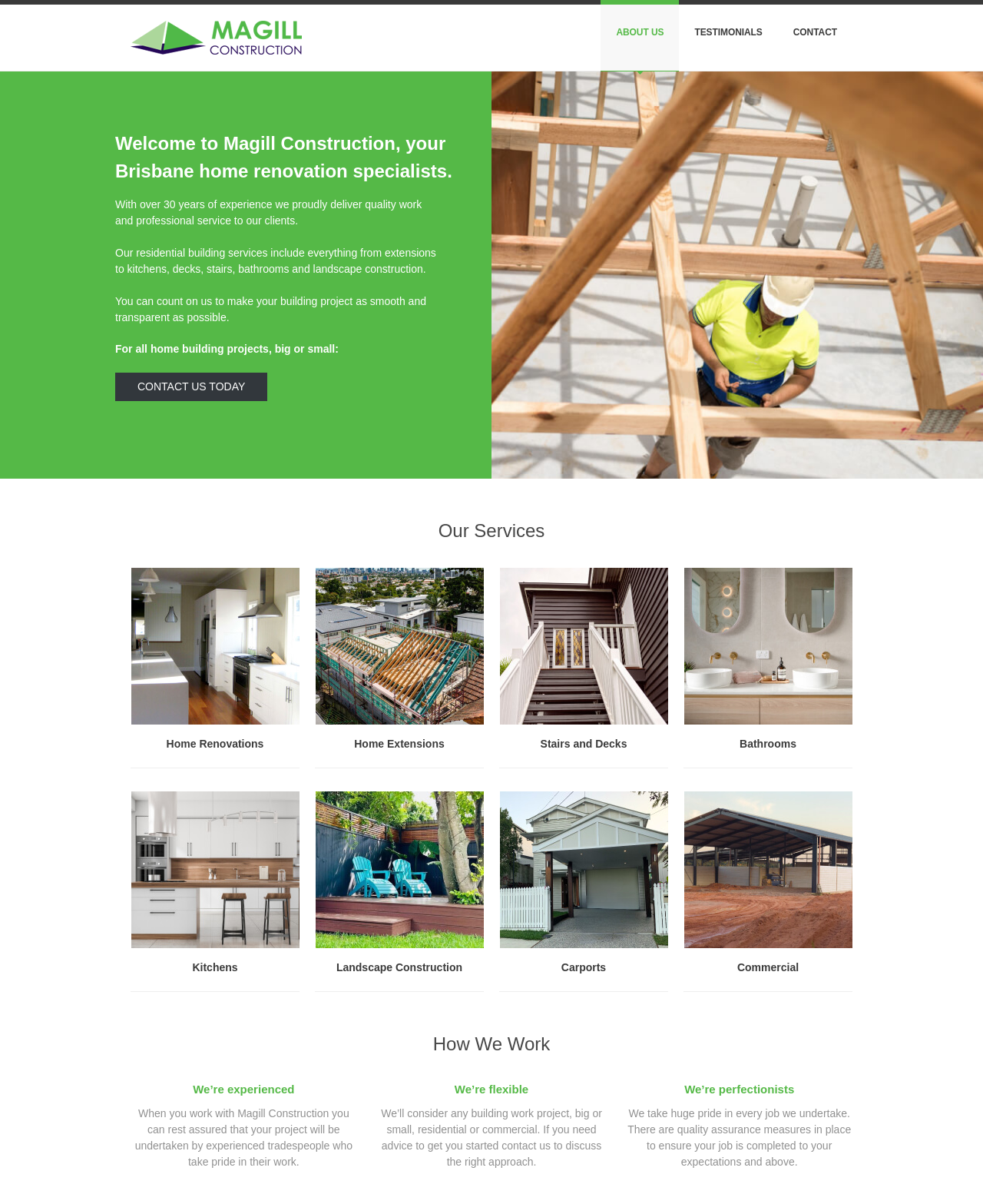Please provide the bounding box coordinates for the element that needs to be clicked to perform the instruction: "Click on CONTACT US TODAY". The coordinates must consist of four float numbers between 0 and 1, formatted as [left, top, right, bottom].

[0.117, 0.31, 0.272, 0.333]